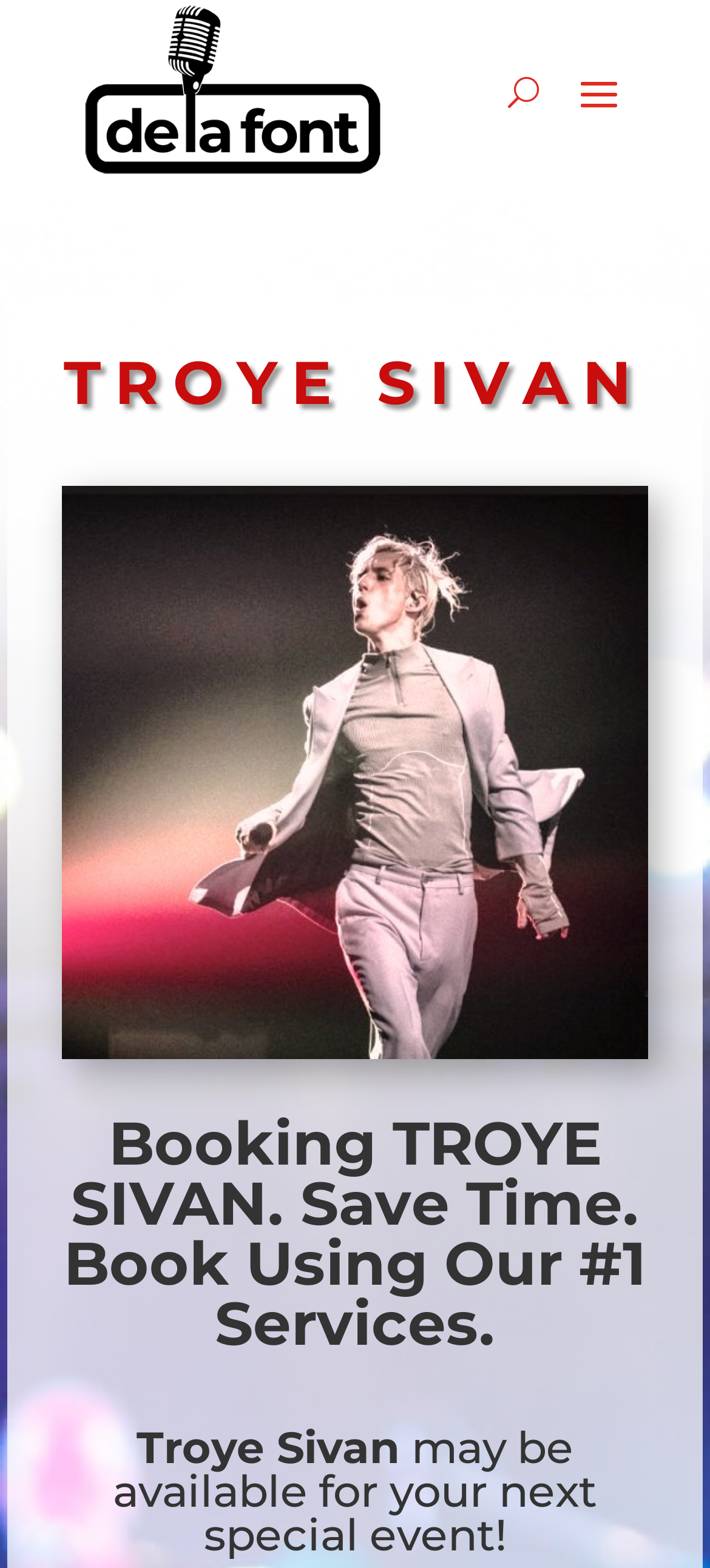Determine the primary headline of the webpage.

Booking TROYE SIVAN. Save Time. Book Using Our #1 Services.